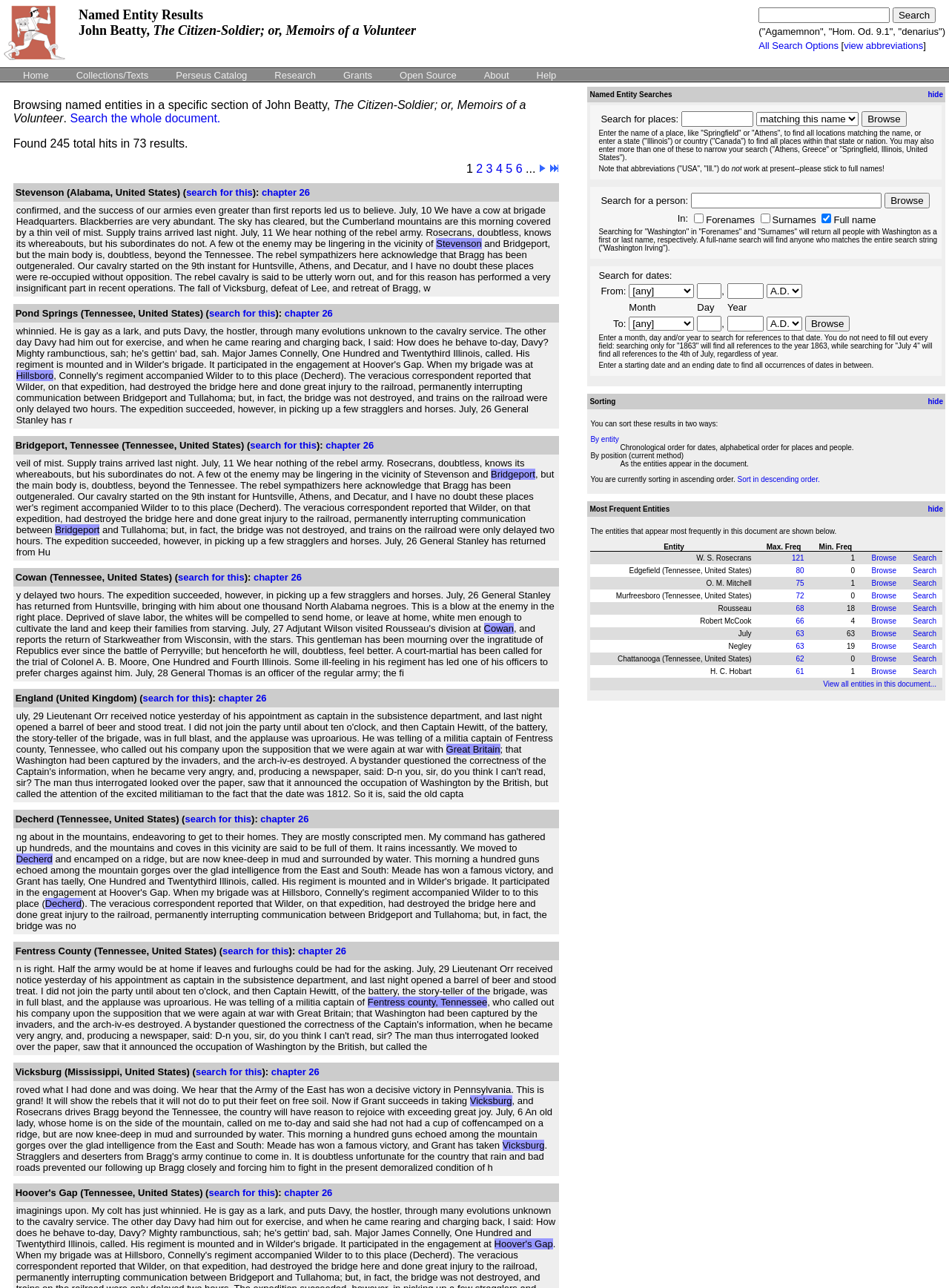Extract the bounding box coordinates of the UI element described by: "chapter 26". The coordinates should include four float numbers ranging from 0 to 1, e.g., [left, top, right, bottom].

[0.276, 0.145, 0.327, 0.154]